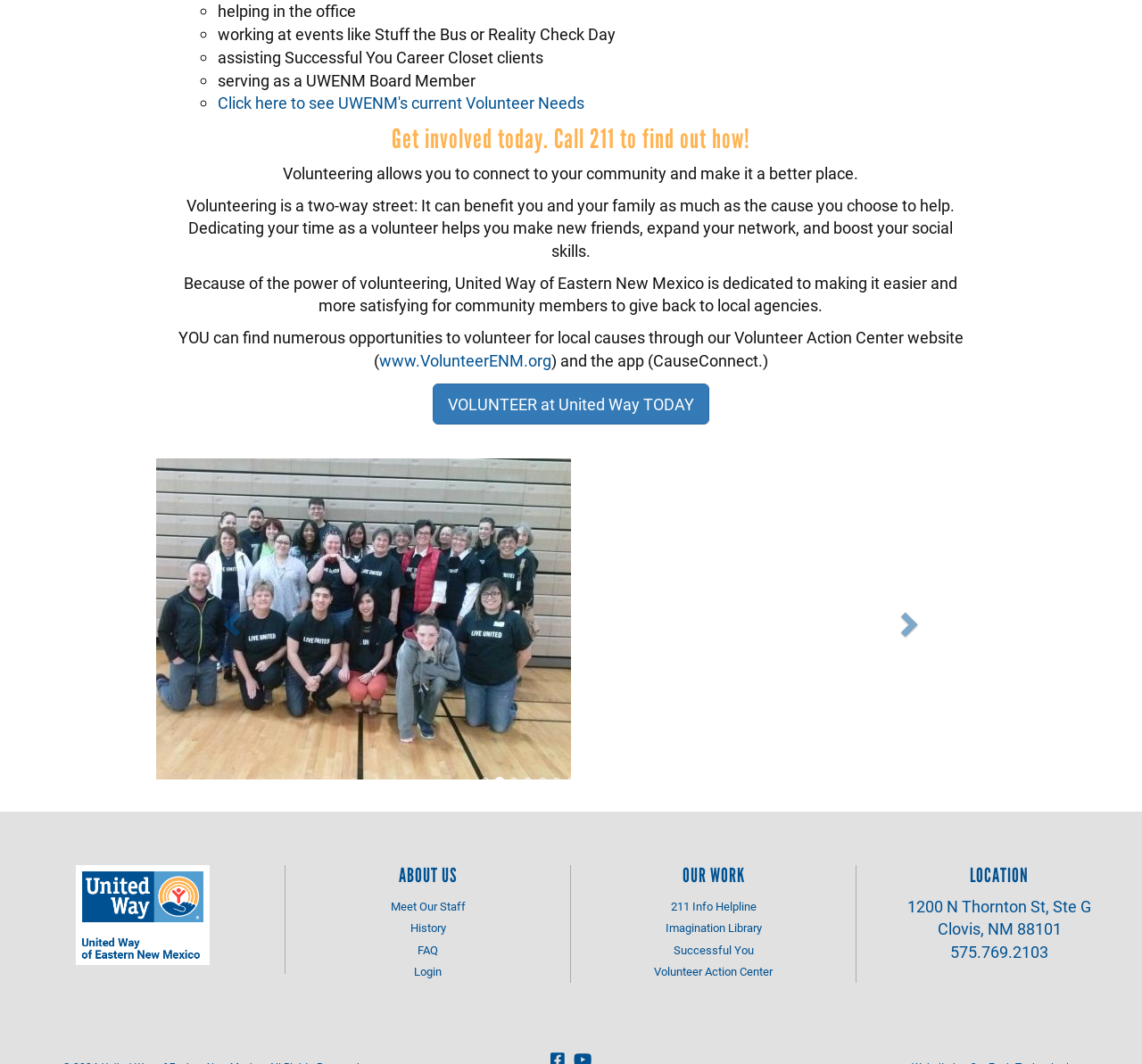Please answer the following question as detailed as possible based on the image: 
What is the purpose of volunteering according to the webpage?

I found the purpose of volunteering by reading the text that describes the benefits of volunteering. According to the webpage, volunteering allows individuals to connect to their community and make it a better place.